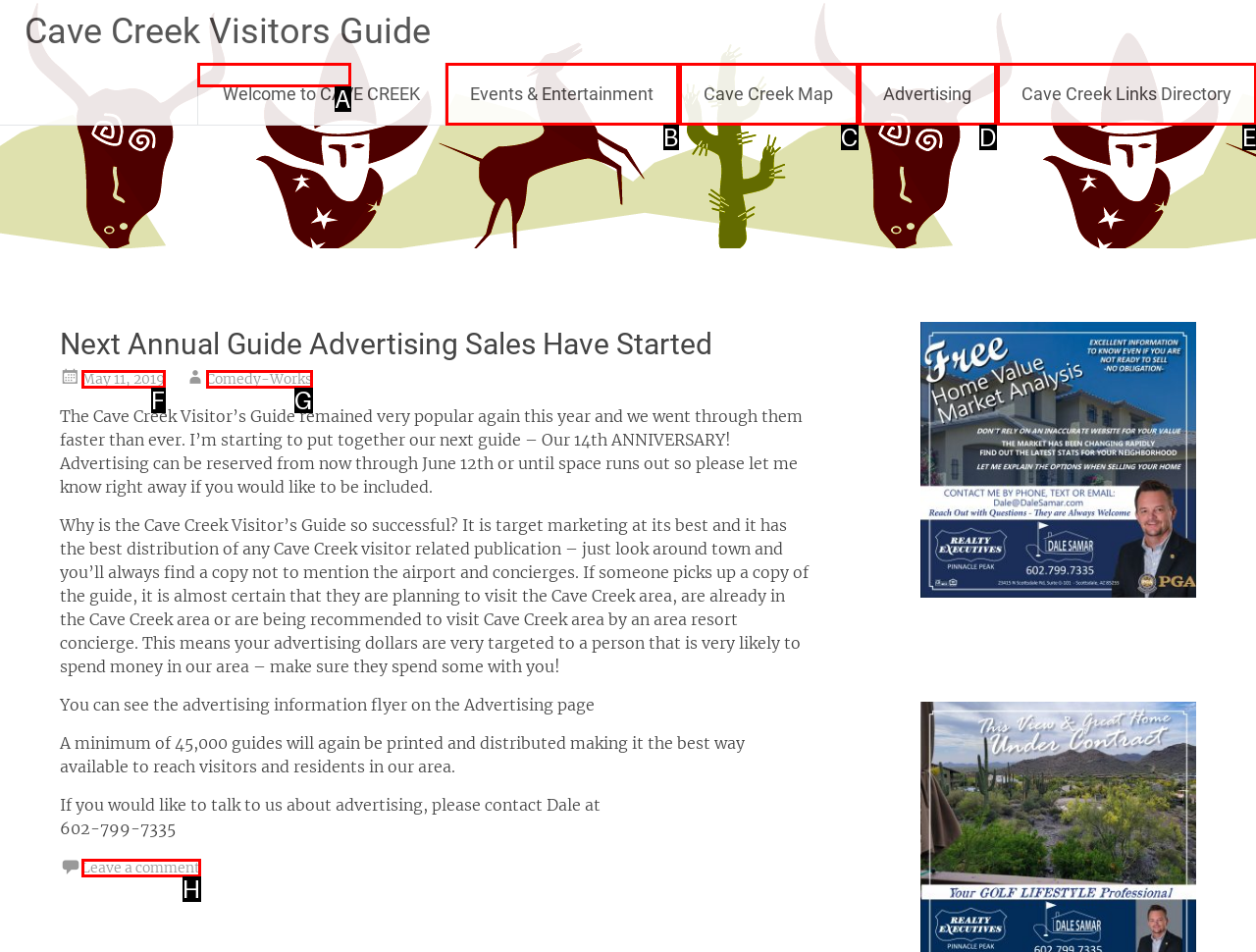Choose the HTML element that matches the description: Skip to content
Reply with the letter of the correct option from the given choices.

A